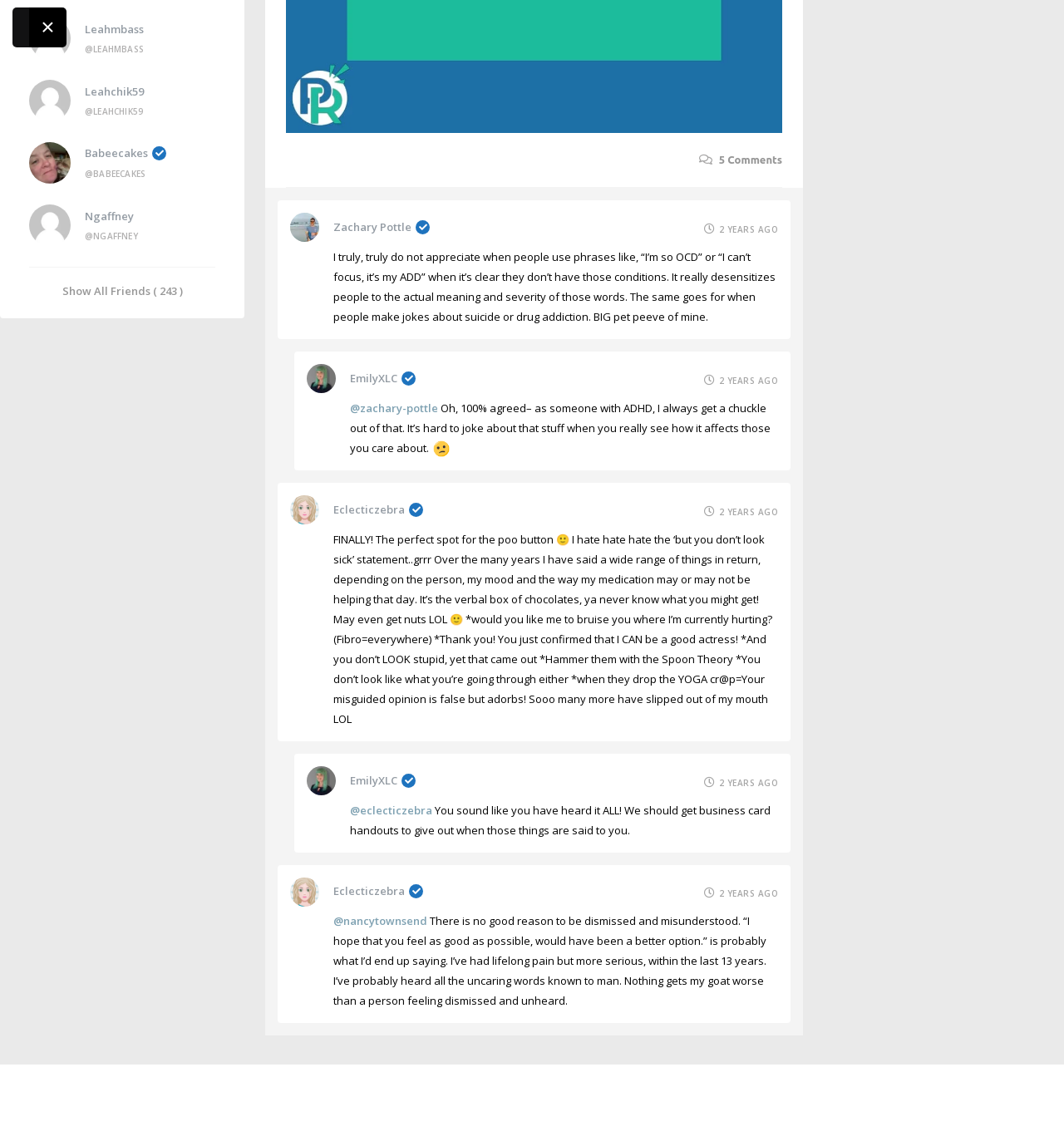Using the element description: "alt="Profile picture of Zachary Pottle"", determine the bounding box coordinates for the specified UI element. The coordinates should be four float numbers between 0 and 1, [left, top, right, bottom].

[0.273, 0.188, 0.31, 0.213]